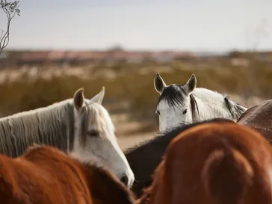Please answer the following question using a single word or phrase: 
What is in the background of the image?

Green shrubs and a distant horizon